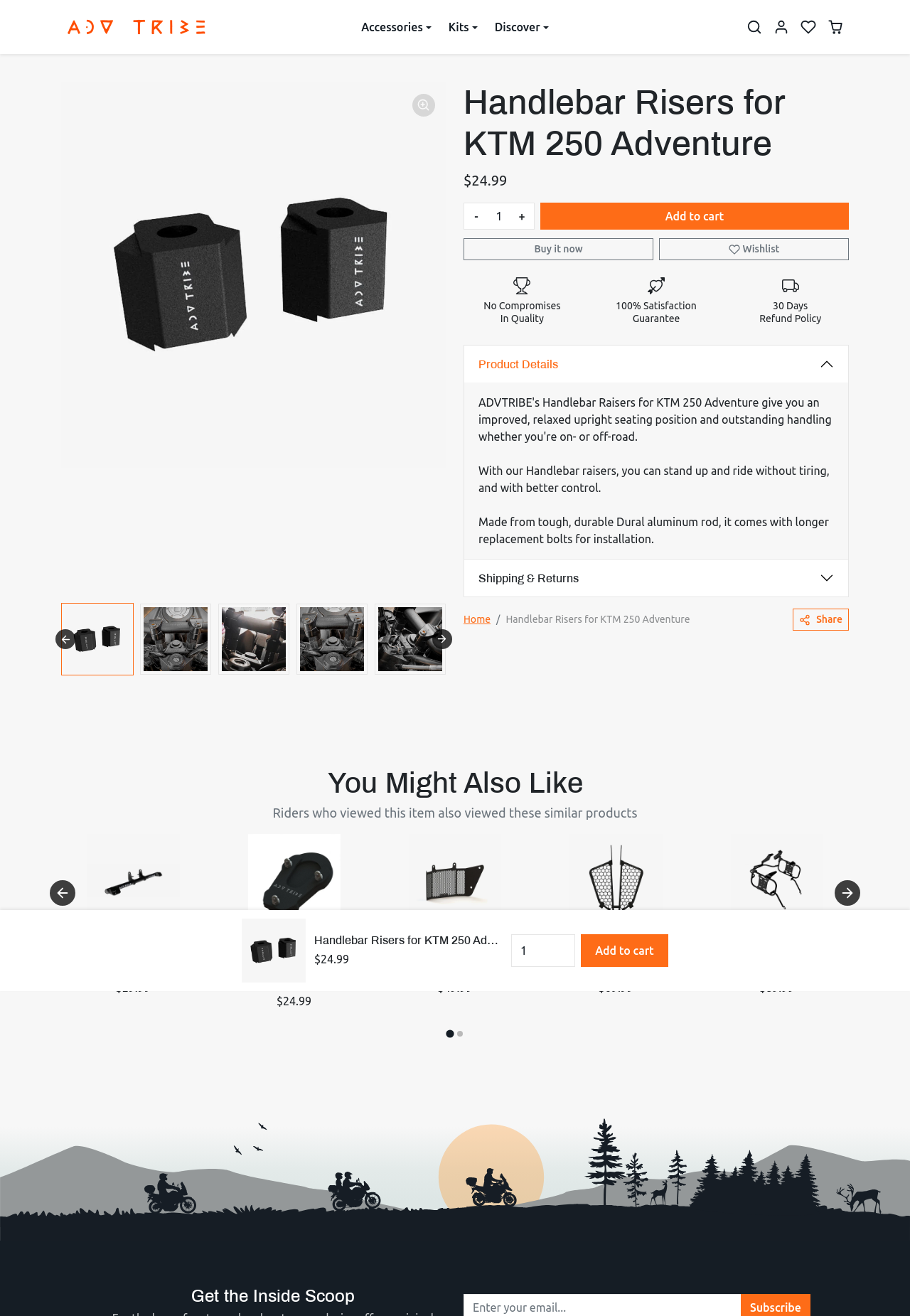Locate the bounding box coordinates of the element's region that should be clicked to carry out the following instruction: "View the 'Shipping & Returns' information". The coordinates need to be four float numbers between 0 and 1, i.e., [left, top, right, bottom].

[0.51, 0.425, 0.932, 0.453]